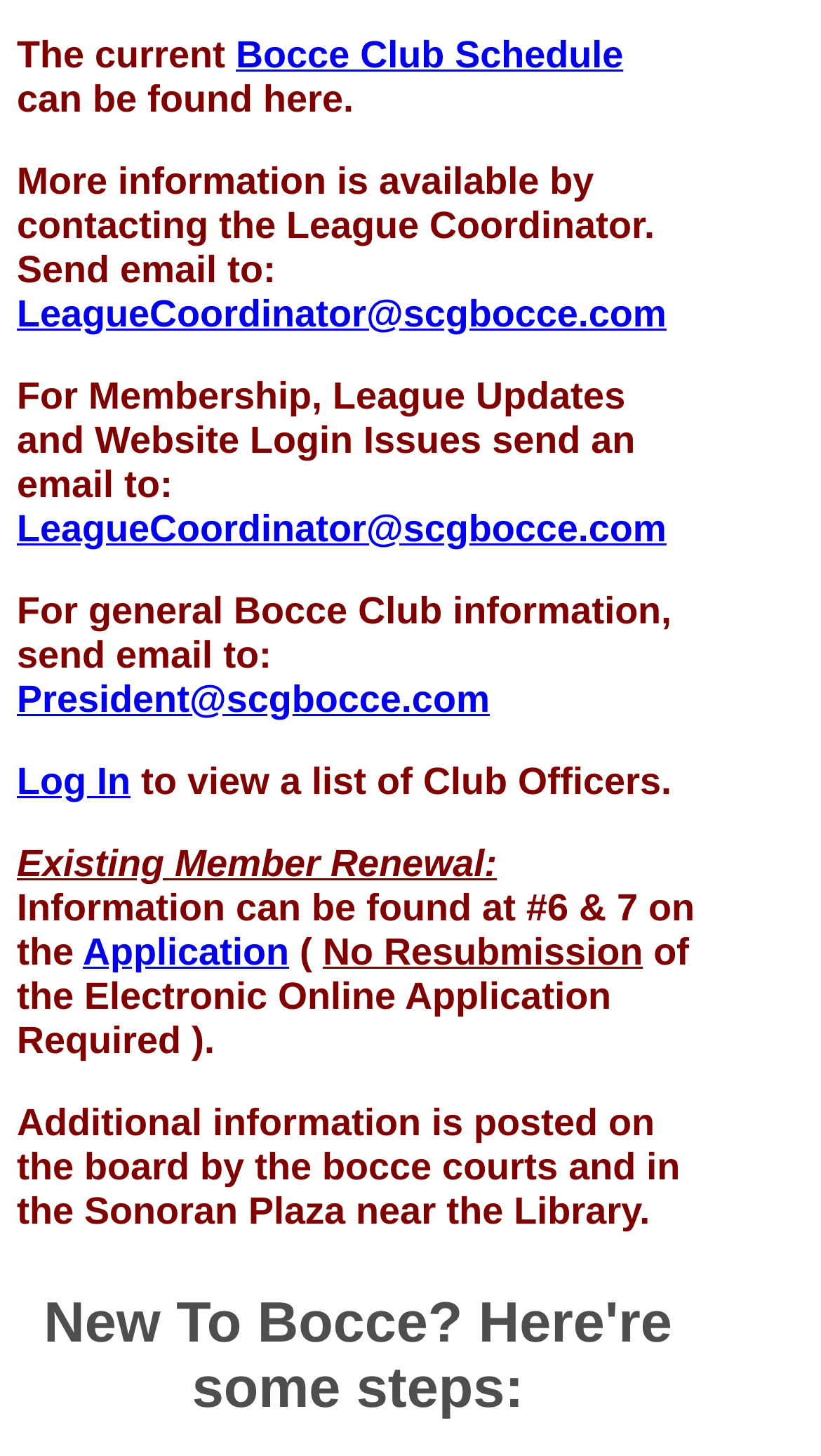What can be found on the current page?
Please analyze the image and answer the question with as much detail as possible.

The current page contains the Bocce Club Schedule, as mentioned in the text 'The current can be found here.' and the link 'Bocce Club Schedule'.